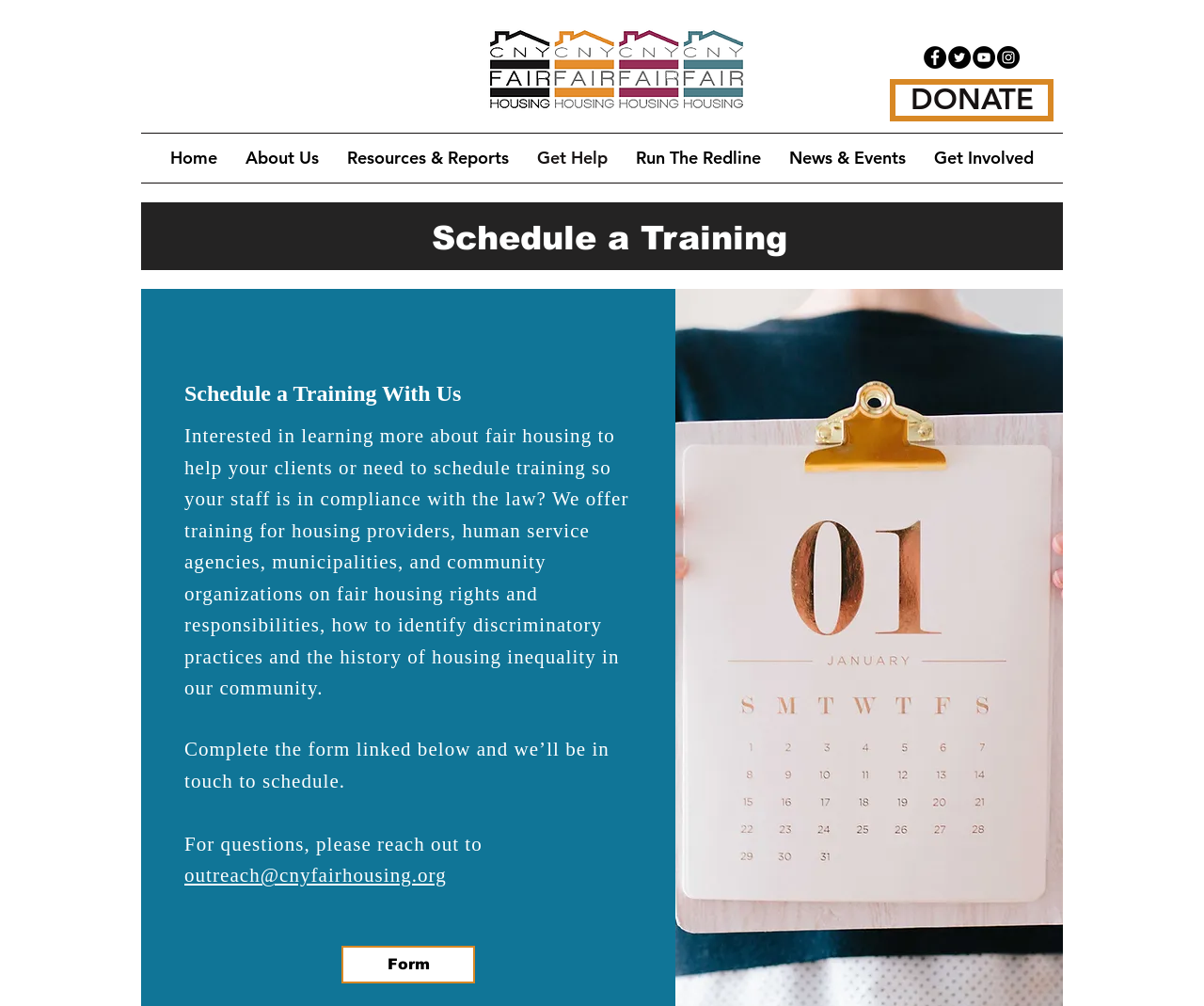Answer the question with a single word or phrase: 
What is the purpose of the training offered?

Fair housing rights and responsibilities